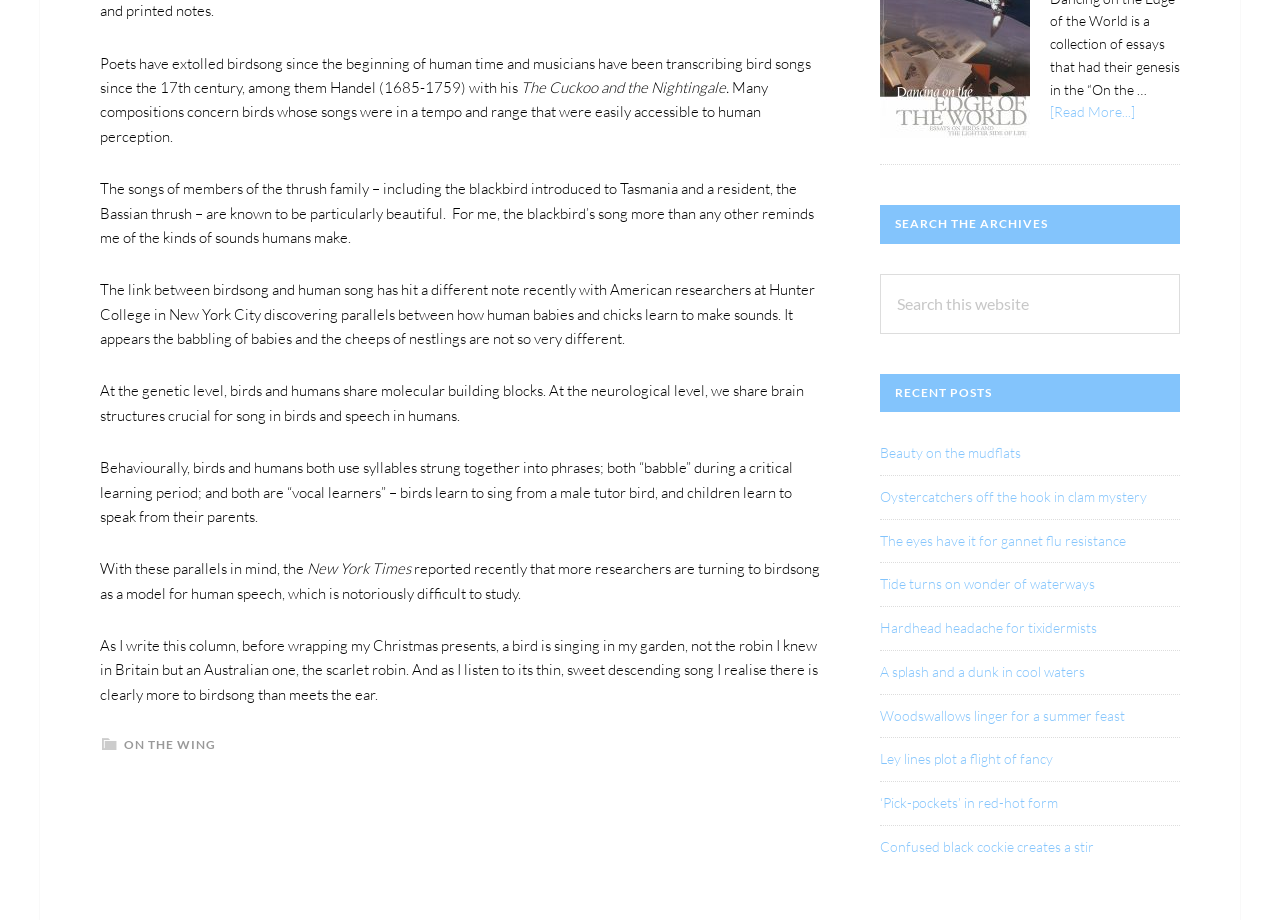Show the bounding box coordinates of the element that should be clicked to complete the task: "Go to the page about ON THE WING".

[0.097, 0.801, 0.169, 0.818]